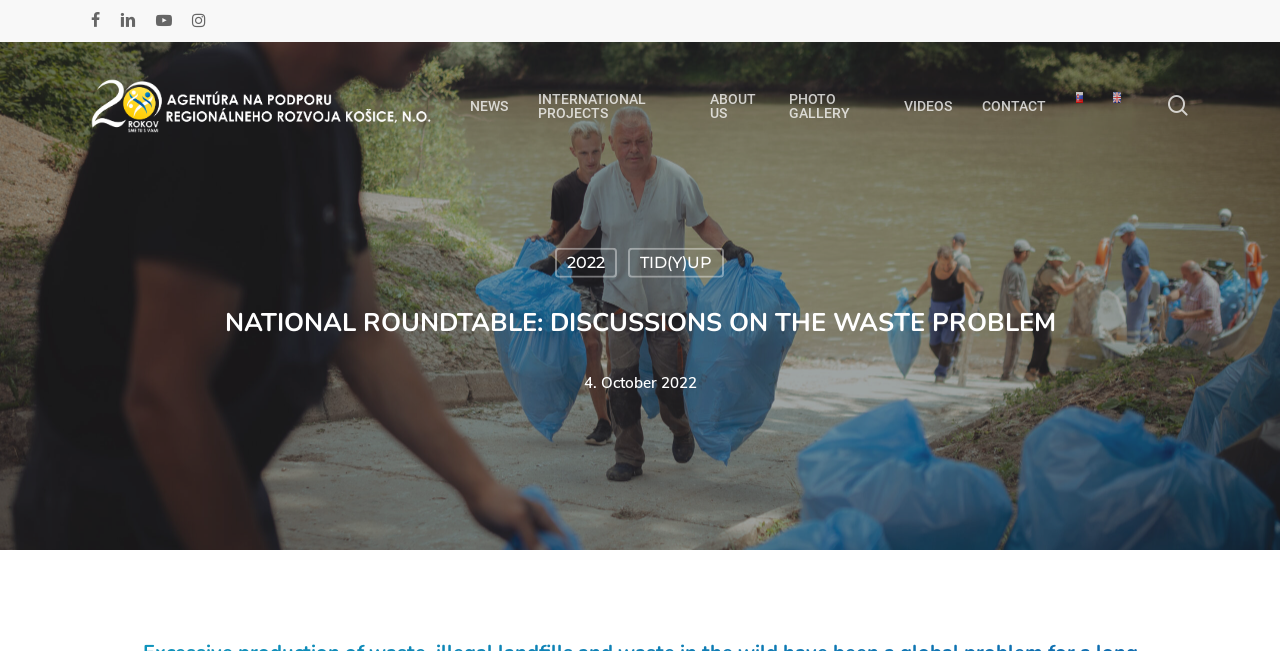What is the date of the national roundtable discussion? Based on the image, give a response in one word or a short phrase.

4. October 2022